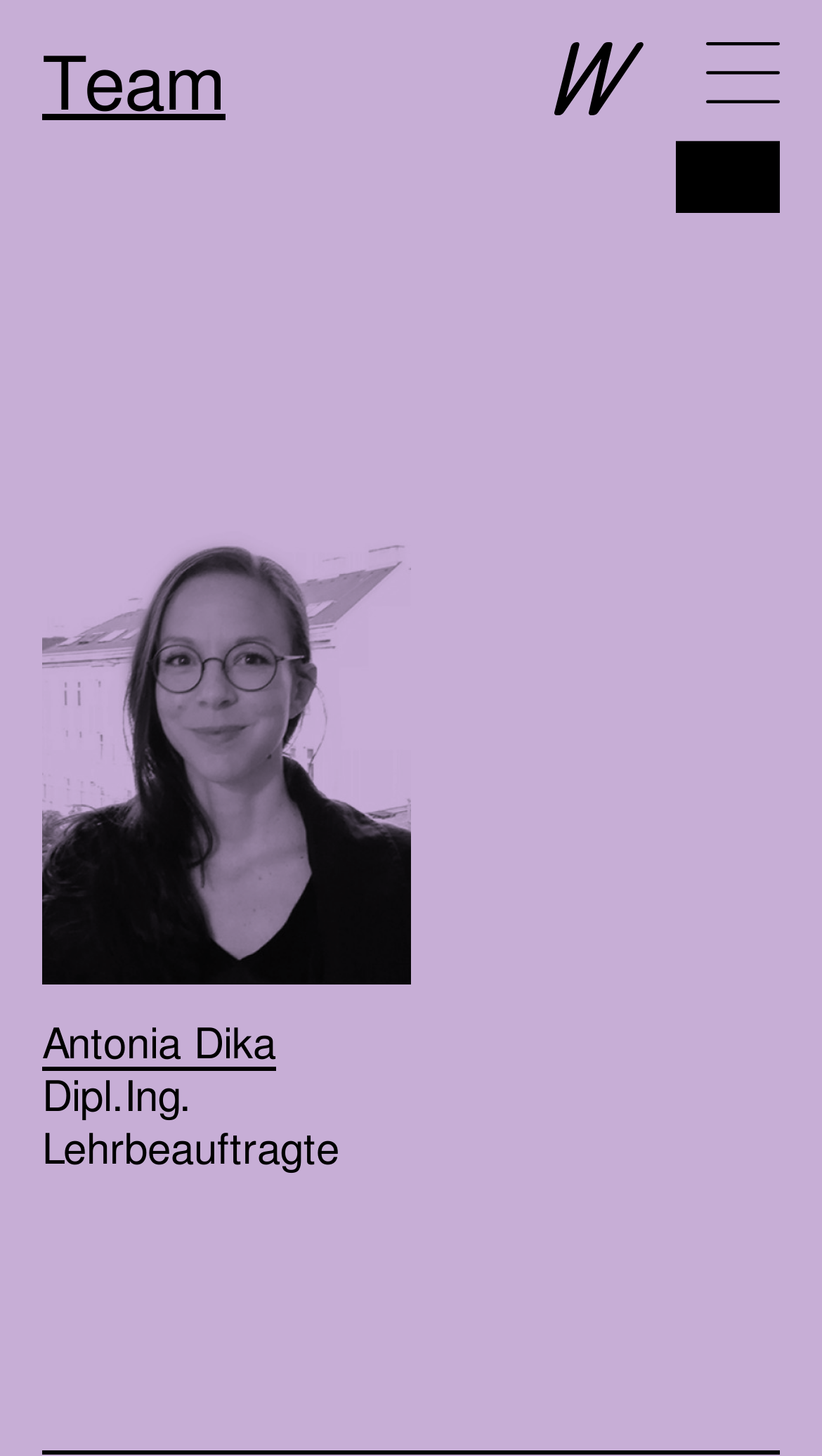Offer a meticulous caption that includes all visible features of the webpage.

The webpage is about Antonia Dika, a lecturer at TU Wien, with a focus on Wohnbau und Entwerfen (Residential Building and Design). 

At the top left of the page, there is a link to the "Team" section, accompanied by a heading with the same title. 

To the right of the "Team" link, there is another link to the website "wohnbau.tuwien.ac.at". 

Further to the right, a link to open the menu is located. 

Below the top section, a heading with Antonia Dika's name is prominently displayed, taking up a significant portion of the page. 

Underneath the heading, there are two lines of text: "Dipl.Ing." and "Lehrbeauftragte", which are likely Antonia Dika's title and position.